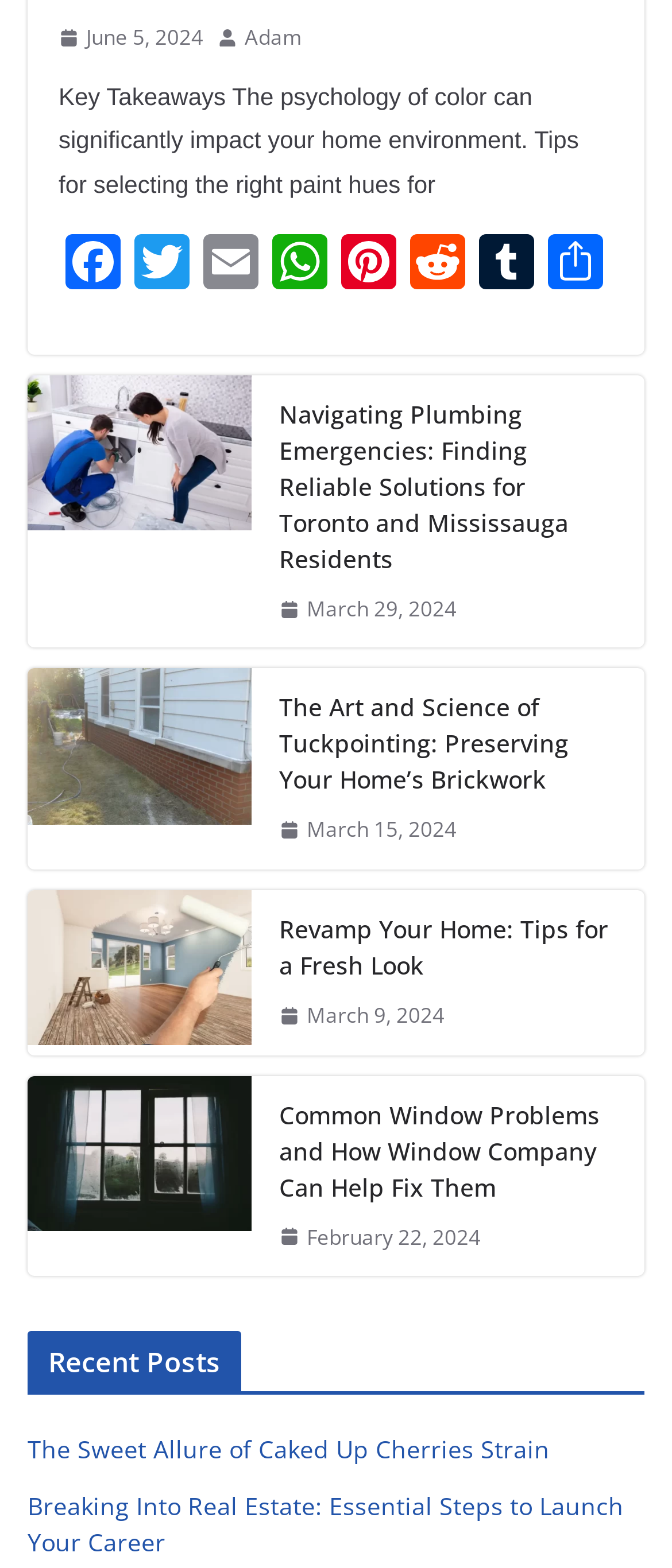Please determine the bounding box coordinates of the element to click in order to execute the following instruction: "View the 'The Sweet Allure of Caked Up Cherries Strain' post". The coordinates should be four float numbers between 0 and 1, specified as [left, top, right, bottom].

[0.041, 0.914, 0.818, 0.935]